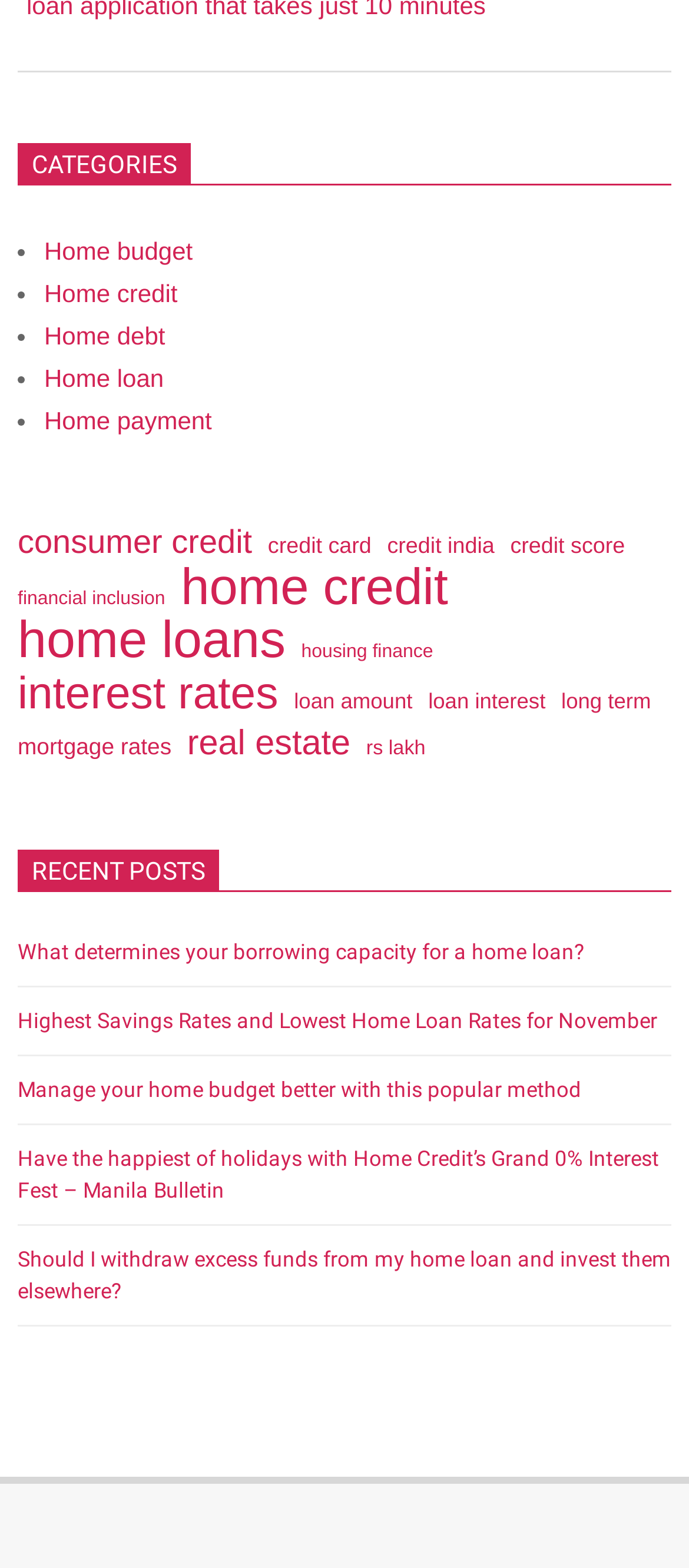Identify the bounding box coordinates of the element that should be clicked to fulfill this task: "Read 'Have the happiest of holidays with Home Credit’s Grand 0% Interest Fest – Manila Bulletin'". The coordinates should be provided as four float numbers between 0 and 1, i.e., [left, top, right, bottom].

[0.026, 0.731, 0.956, 0.767]